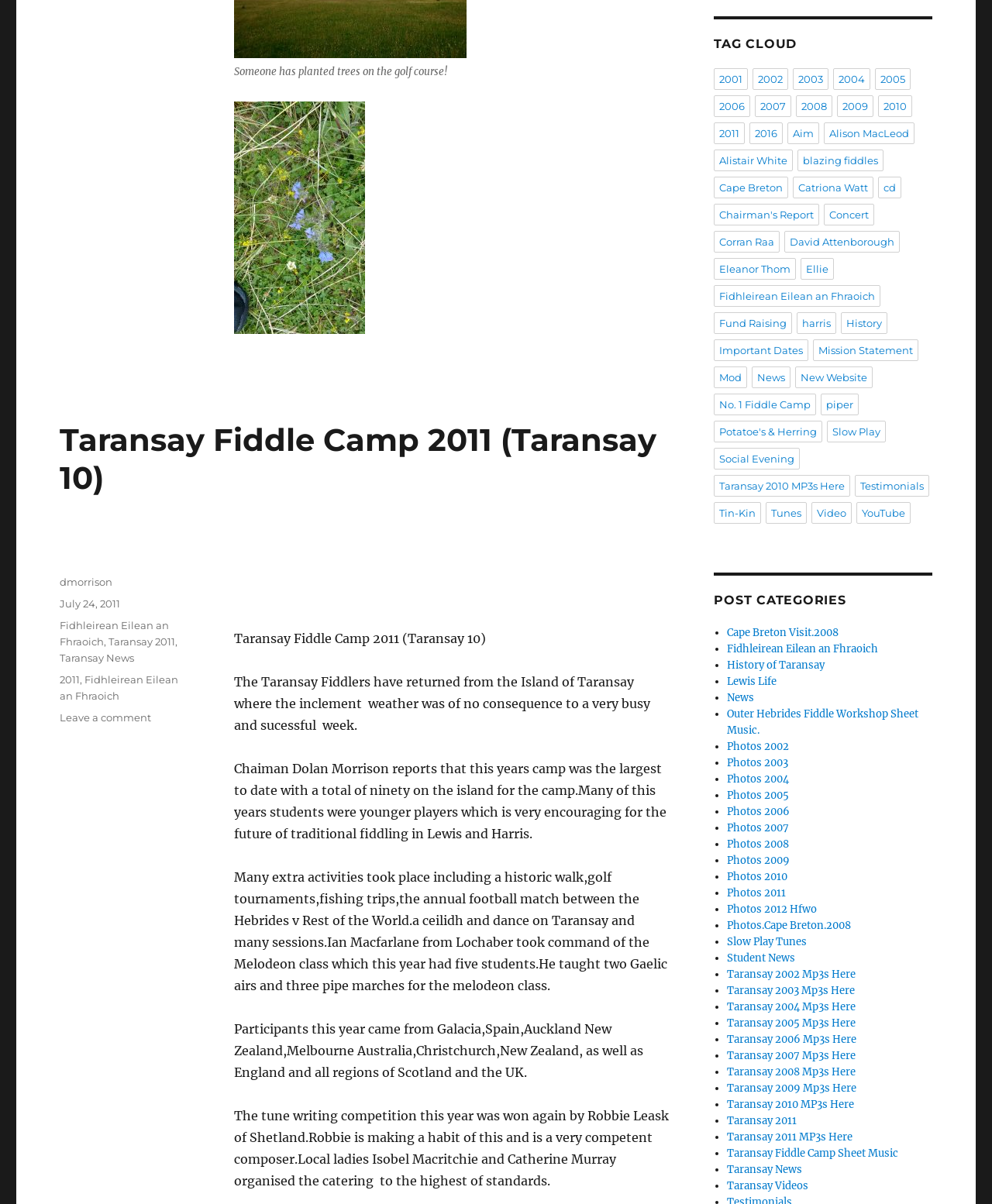Please determine the bounding box coordinates of the element's region to click in order to carry out the following instruction: "Check the categories of the post". The coordinates should be four float numbers between 0 and 1, i.e., [left, top, right, bottom].

[0.06, 0.513, 0.114, 0.524]